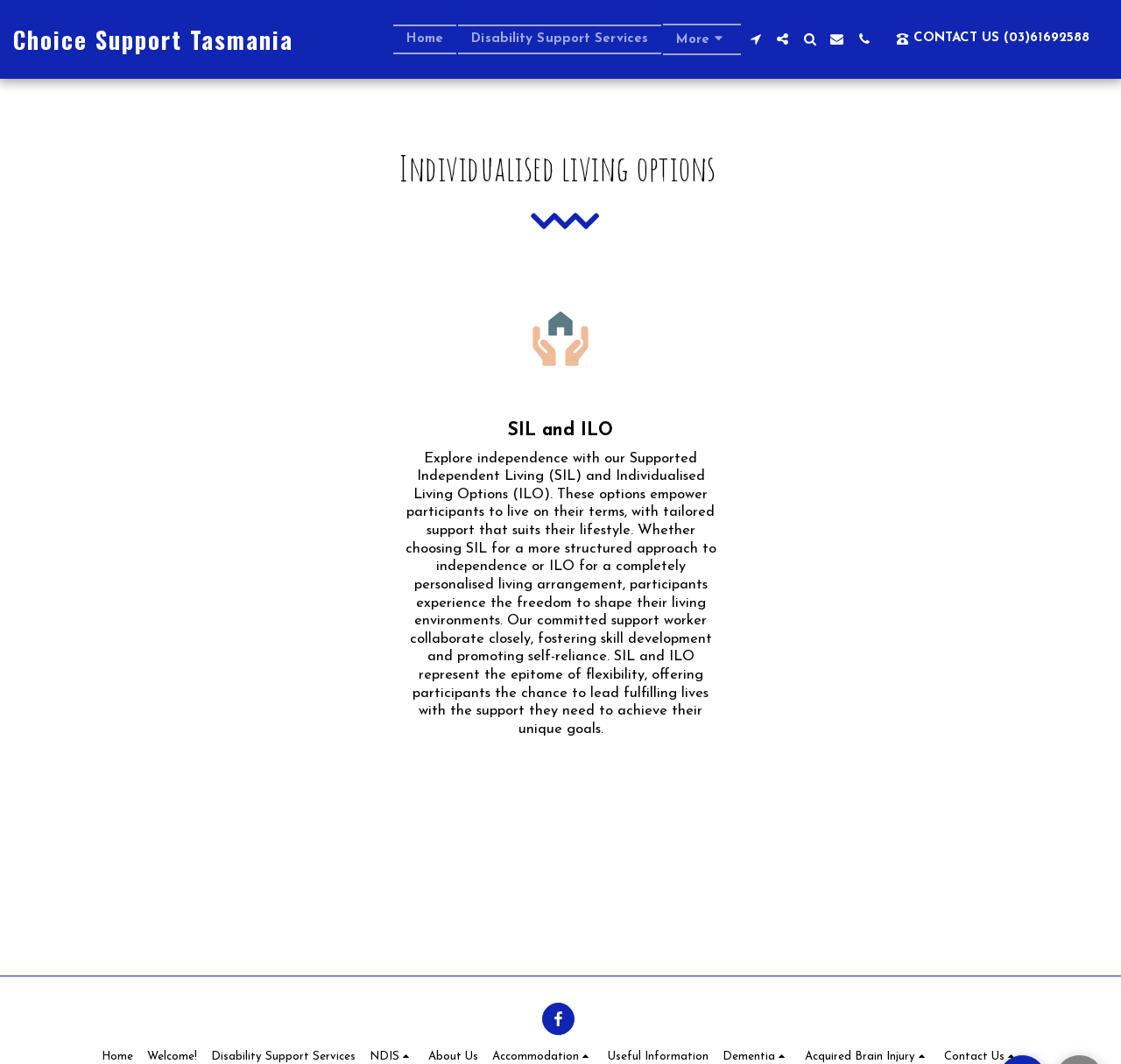Give a one-word or short phrase answer to this question: 
What is the benefit of SIL and ILO for participants?

Freedom to shape their living environments